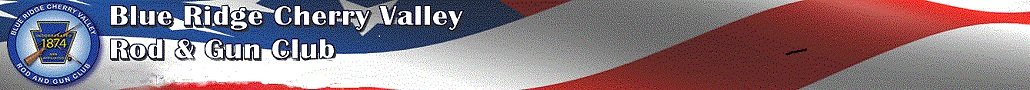What is the significance of the graphical representation?
Look at the screenshot and provide an in-depth answer.

This graphical representation is significant as it visually communicates the club's identity and mission within the context of the NRA Range Safety Officer Course and other shooting activities hosted by the club, providing a visual representation of the club's values and objectives.